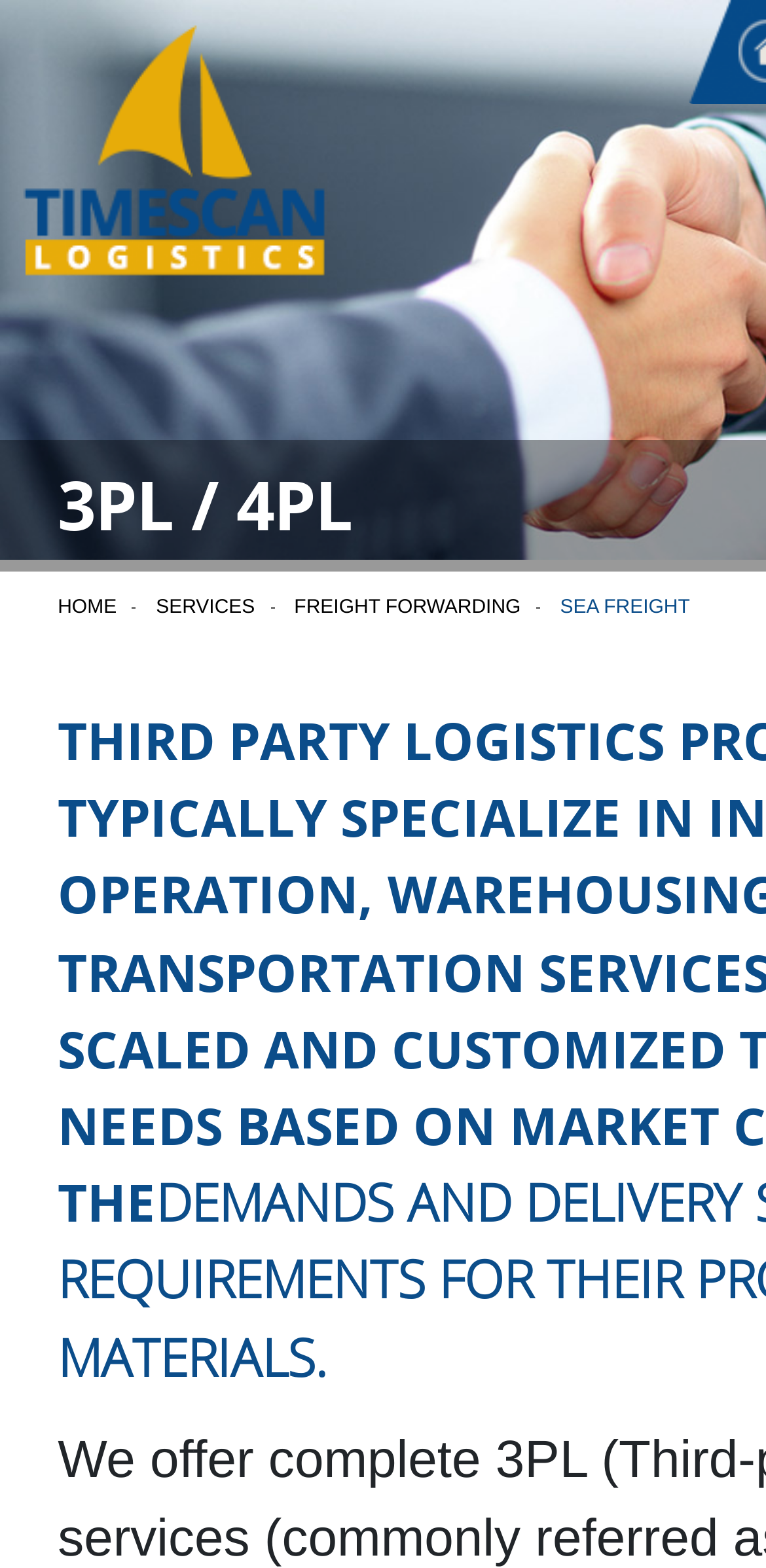From the element description Freight forwarding, predict the bounding box coordinates of the UI element. The coordinates must be specified in the format (top-left x, top-left y, bottom-right x, bottom-right y) and should be within the 0 to 1 range.

[0.384, 0.381, 0.68, 0.395]